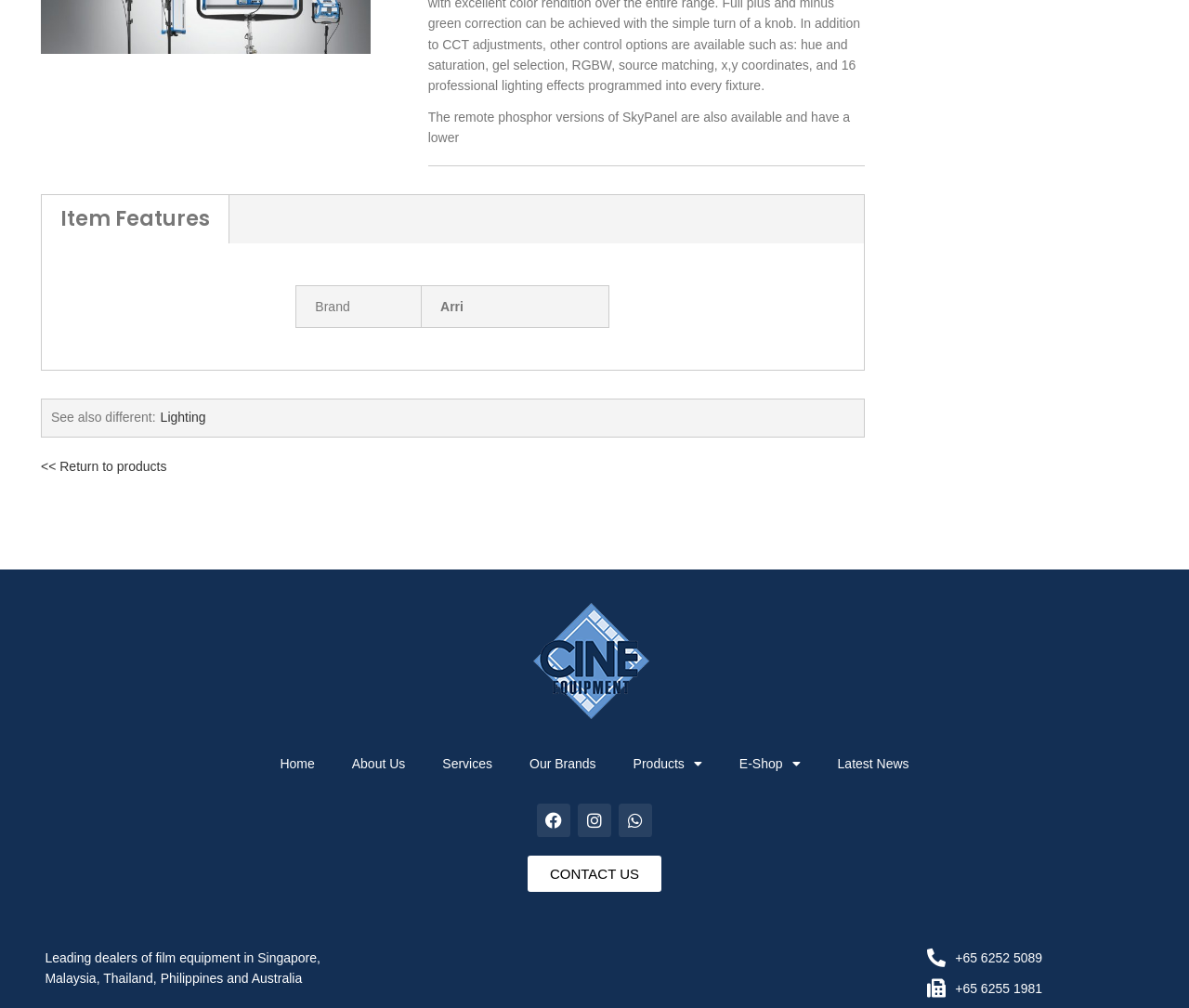Predict the bounding box coordinates for the UI element described as: "Lighting". The coordinates should be four float numbers between 0 and 1, presented as [left, top, right, bottom].

[0.135, 0.406, 0.173, 0.421]